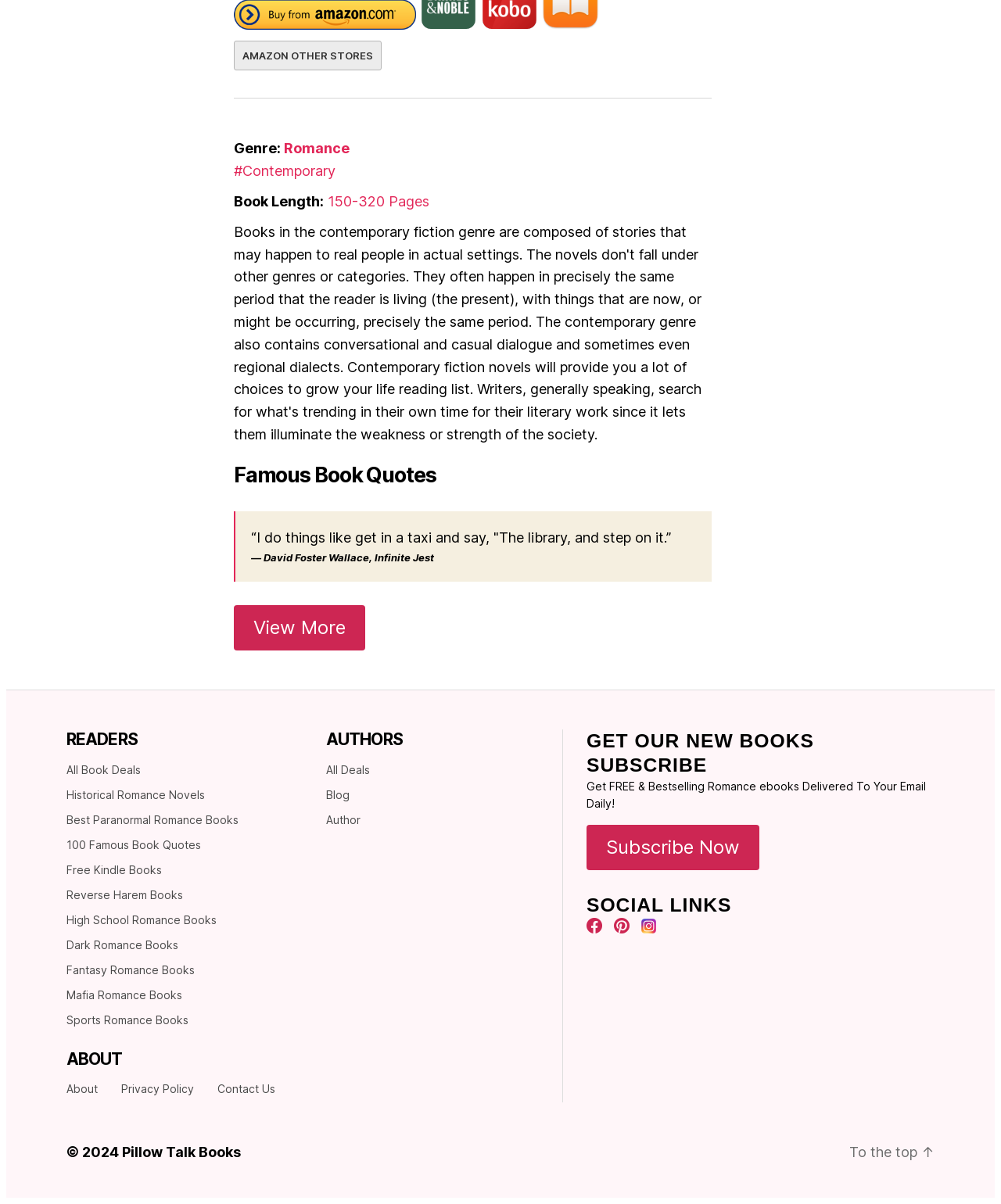Kindly provide the bounding box coordinates of the section you need to click on to fulfill the given instruction: "View more famous book quotes".

[0.233, 0.503, 0.365, 0.541]